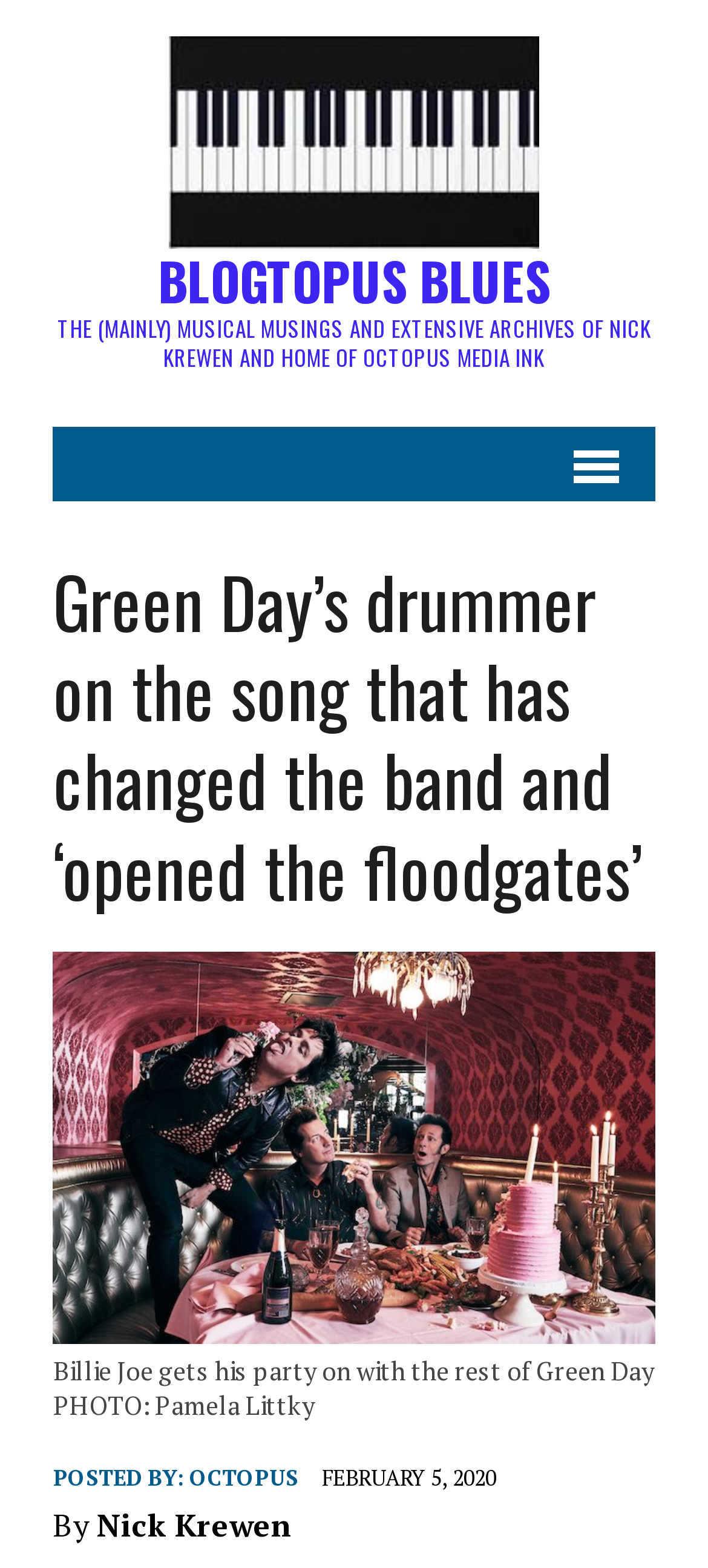Calculate the bounding box coordinates of the UI element given the description: "MENU".

[0.74, 0.272, 0.925, 0.319]